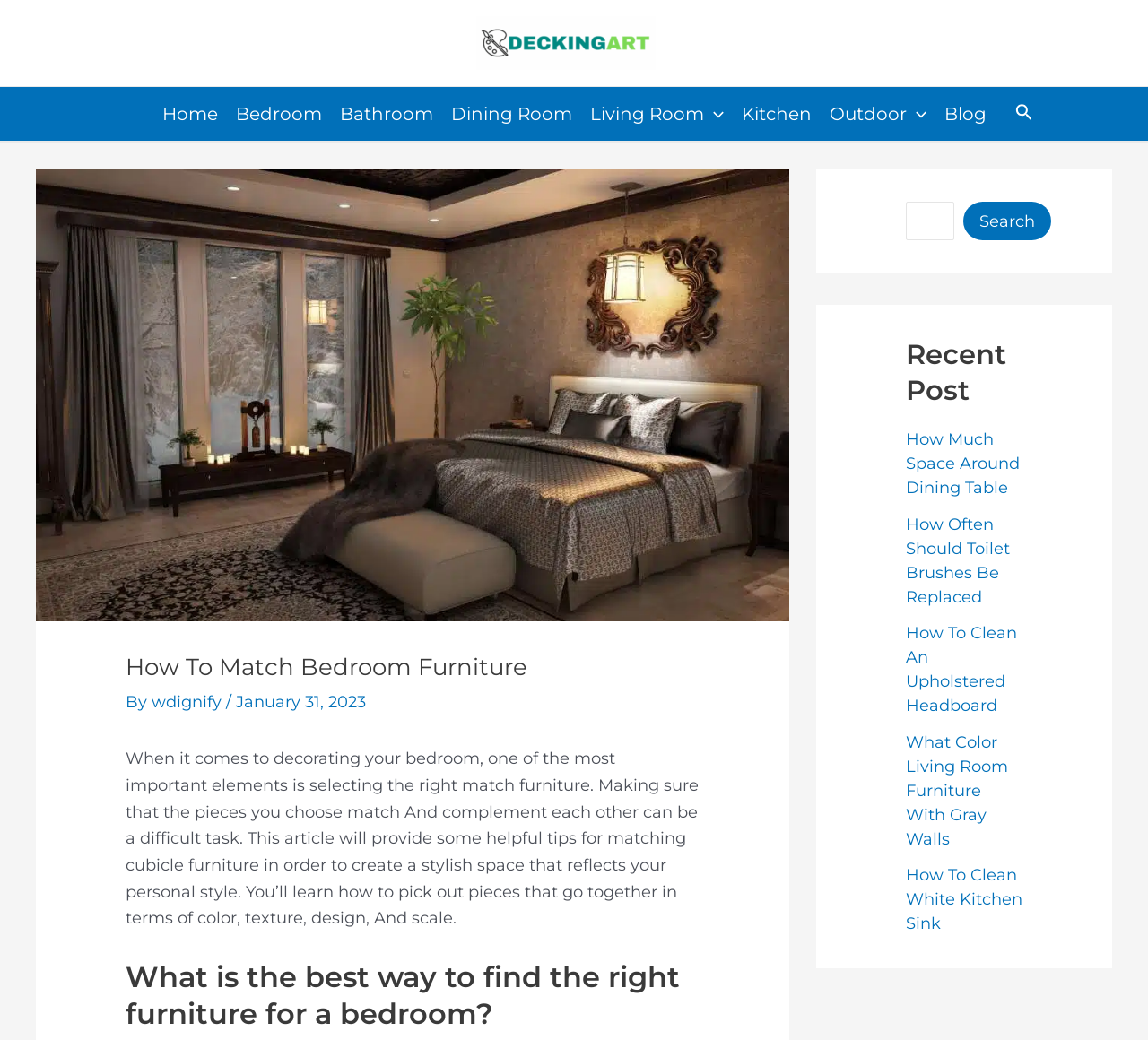Based on the description "parent_node: Search name="s"", find the bounding box of the specified UI element.

[0.789, 0.194, 0.831, 0.231]